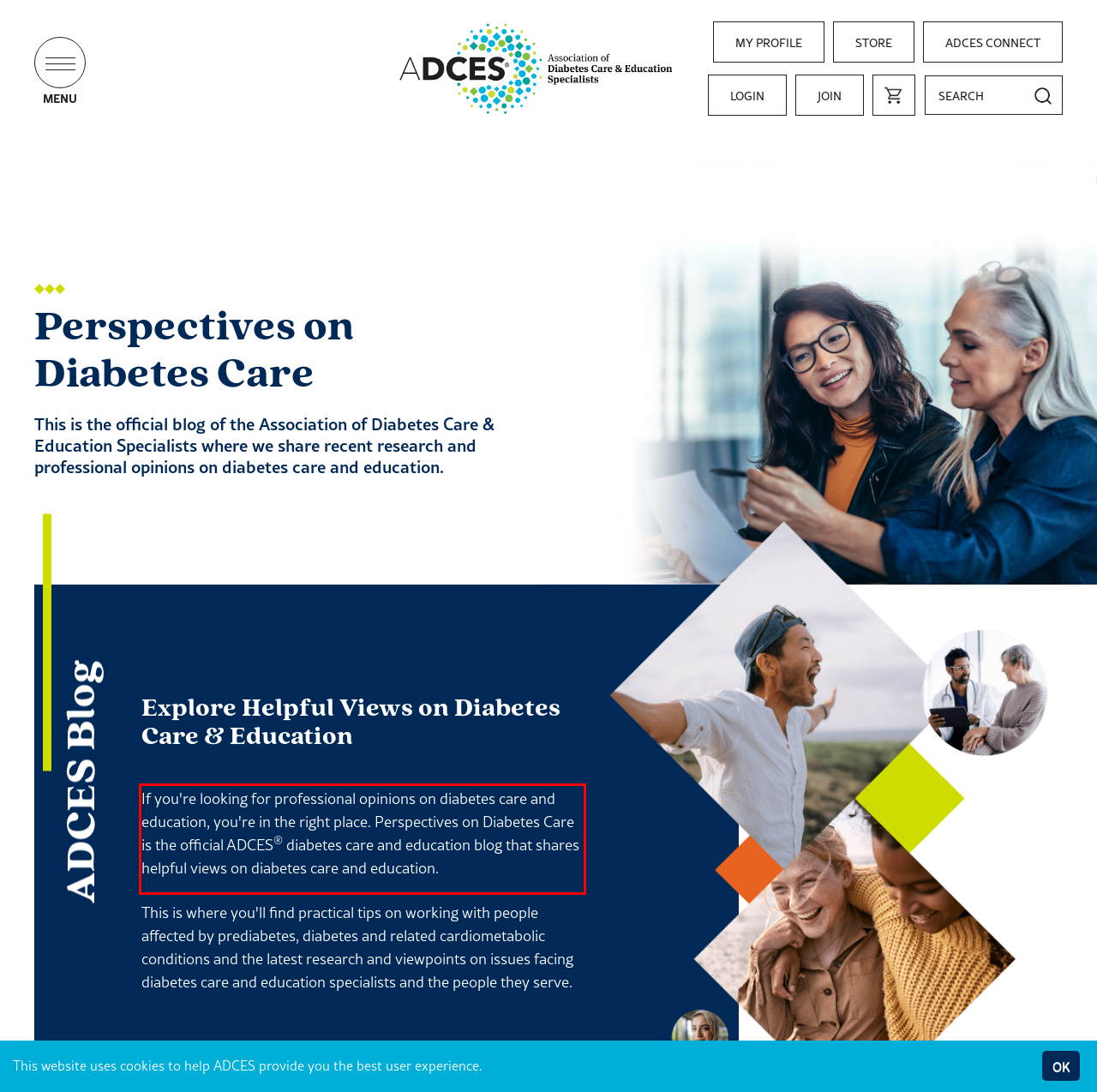You are looking at a screenshot of a webpage with a red rectangle bounding box. Use OCR to identify and extract the text content found inside this red bounding box.

If you're looking for professional opinions on diabetes care and education, you're in the right place. Perspectives on Diabetes Care is the official ADCES® diabetes care and education blog that shares helpful views on diabetes care and education.